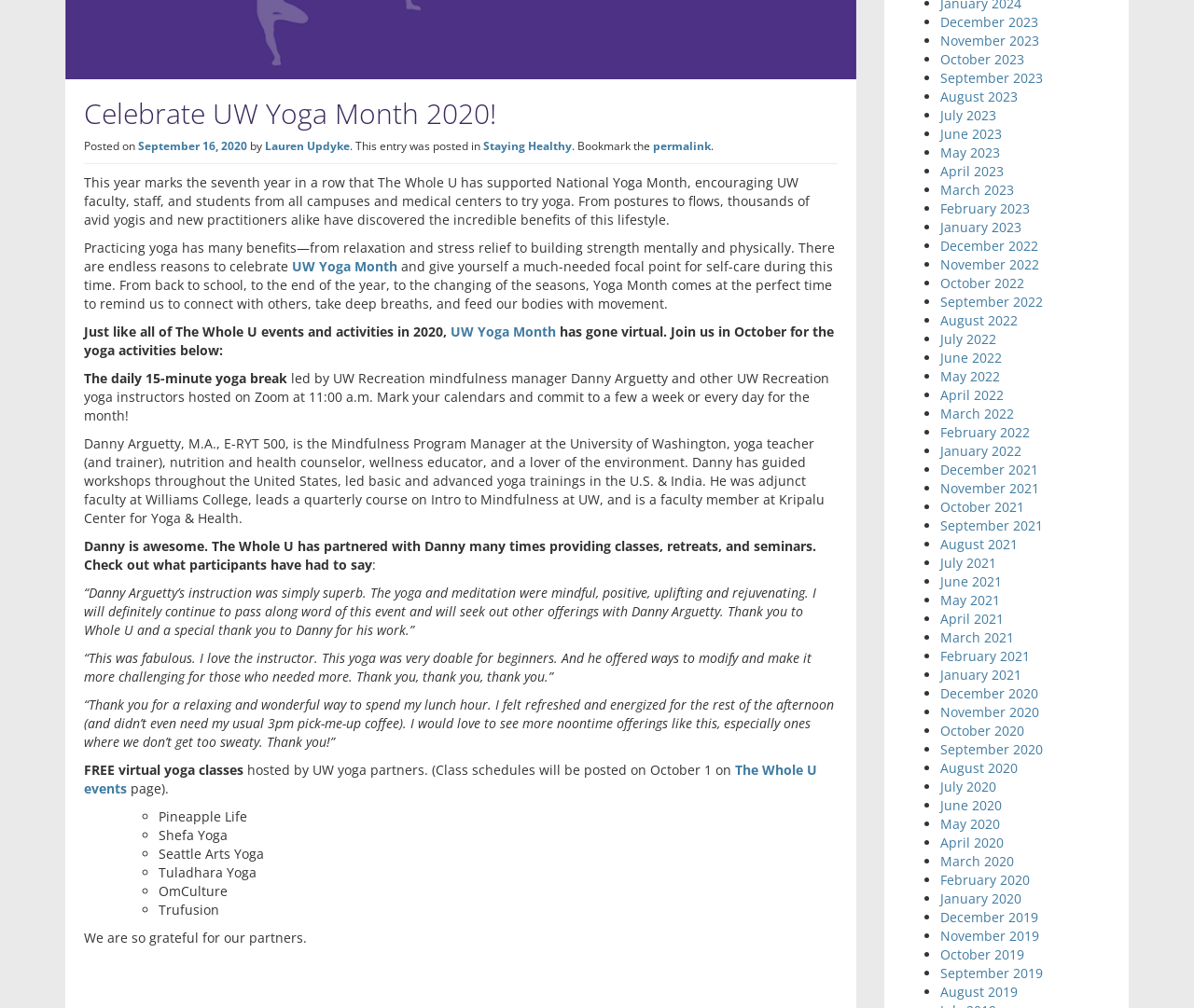Using the provided element description "The Whole U events", determine the bounding box coordinates of the UI element.

[0.07, 0.755, 0.684, 0.791]